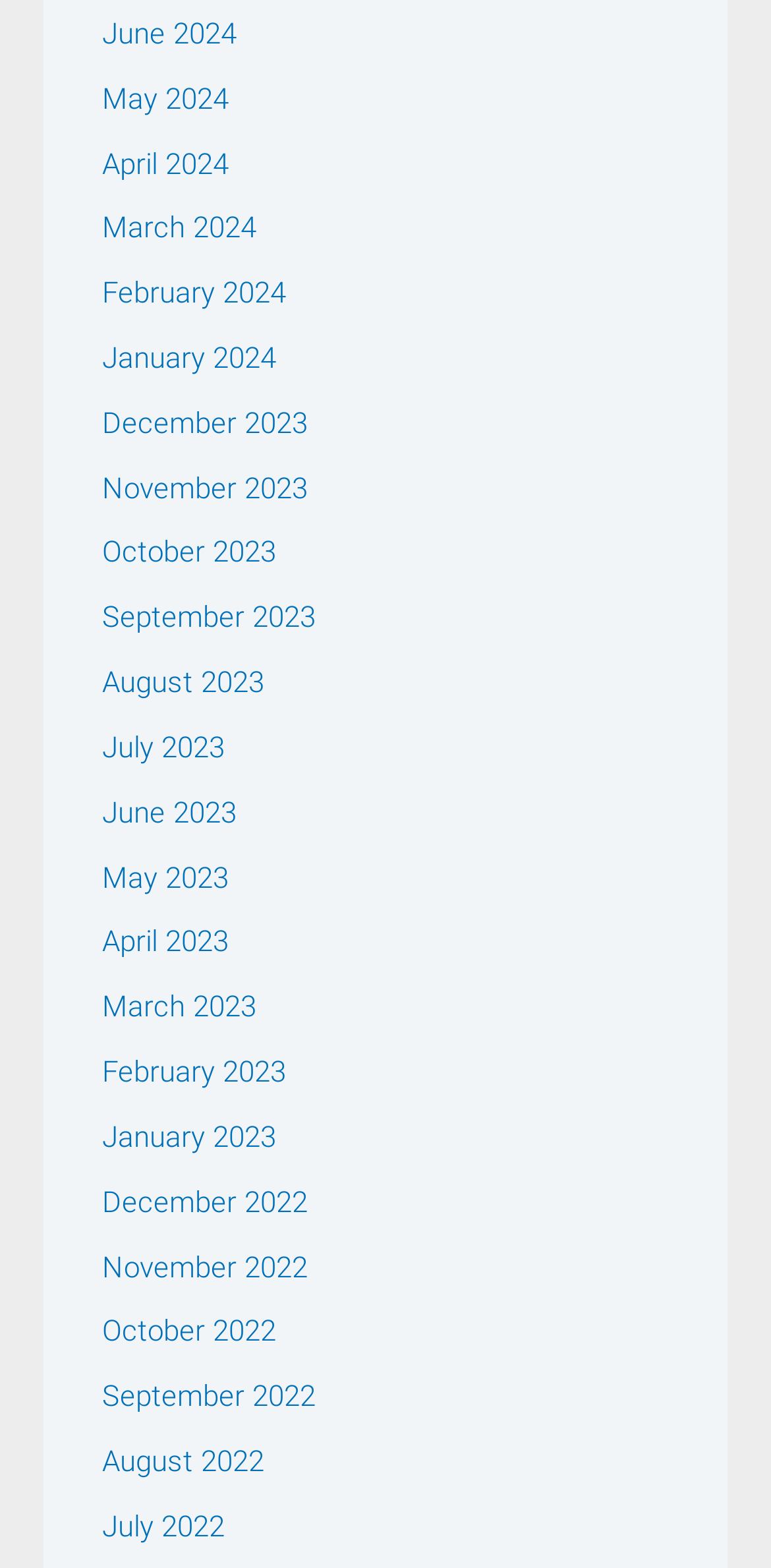How many months are listed in 2024?
Please answer the question as detailed as possible based on the image.

I counted the number of links with '2024' in their text and found that there are 6 months listed in 2024, which are June 2024, May 2024, April 2024, March 2024, February 2024, and January 2024.